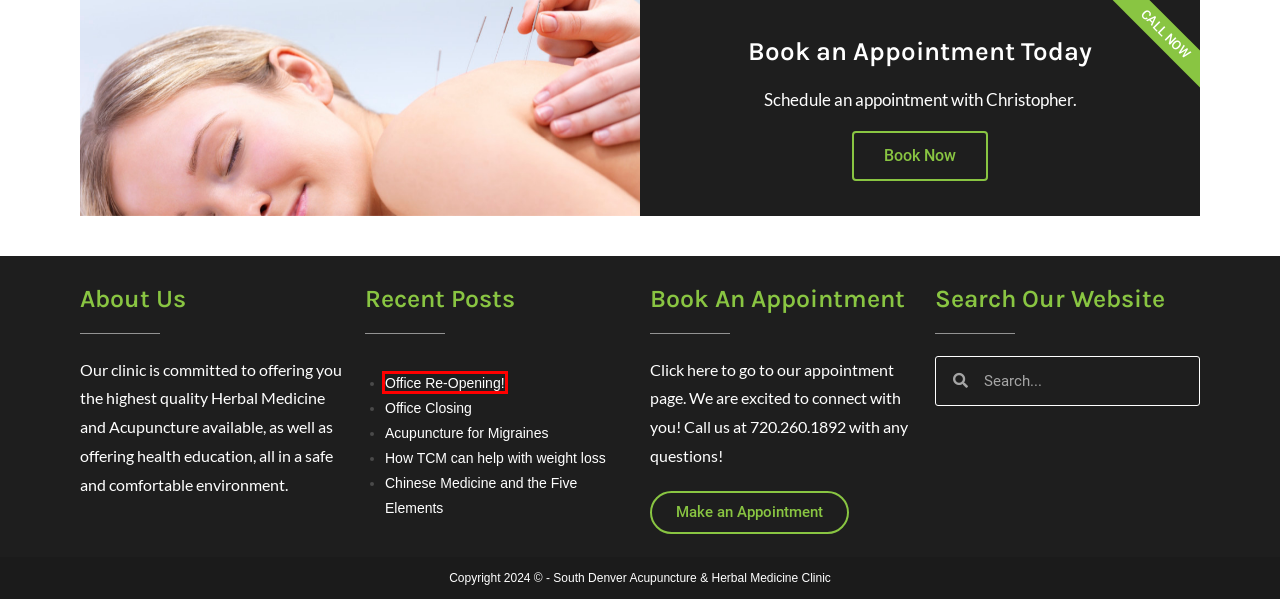Review the screenshot of a webpage that includes a red bounding box. Choose the most suitable webpage description that matches the new webpage after clicking the element within the red bounding box. Here are the candidates:
A. Rates - South Denver Acupuncture & Herbal Medicine Clinic
B. Make an Appointment - South Denver Acupuncture & Herbal Medicine Clinic
C. How TCM can help with weight loss - South Denver Acupuncture & Herbal Medicine Clinic
D. Office Re-Opening! - South Denver Acupuncture & Herbal Medicine Clinic
E. Aurora Acupuncture | South Denver Herbal Medicine Clinic
F. Office Closing - South Denver Acupuncture & Herbal Medicine Clinic
G. Chinese Medicine and the Five Elements - South Denver Acupuncture & Herbal Medicine Clinic
H. Acupuncture for Migraines - South Denver Acupuncture & Herbal Medicine Clinic

D